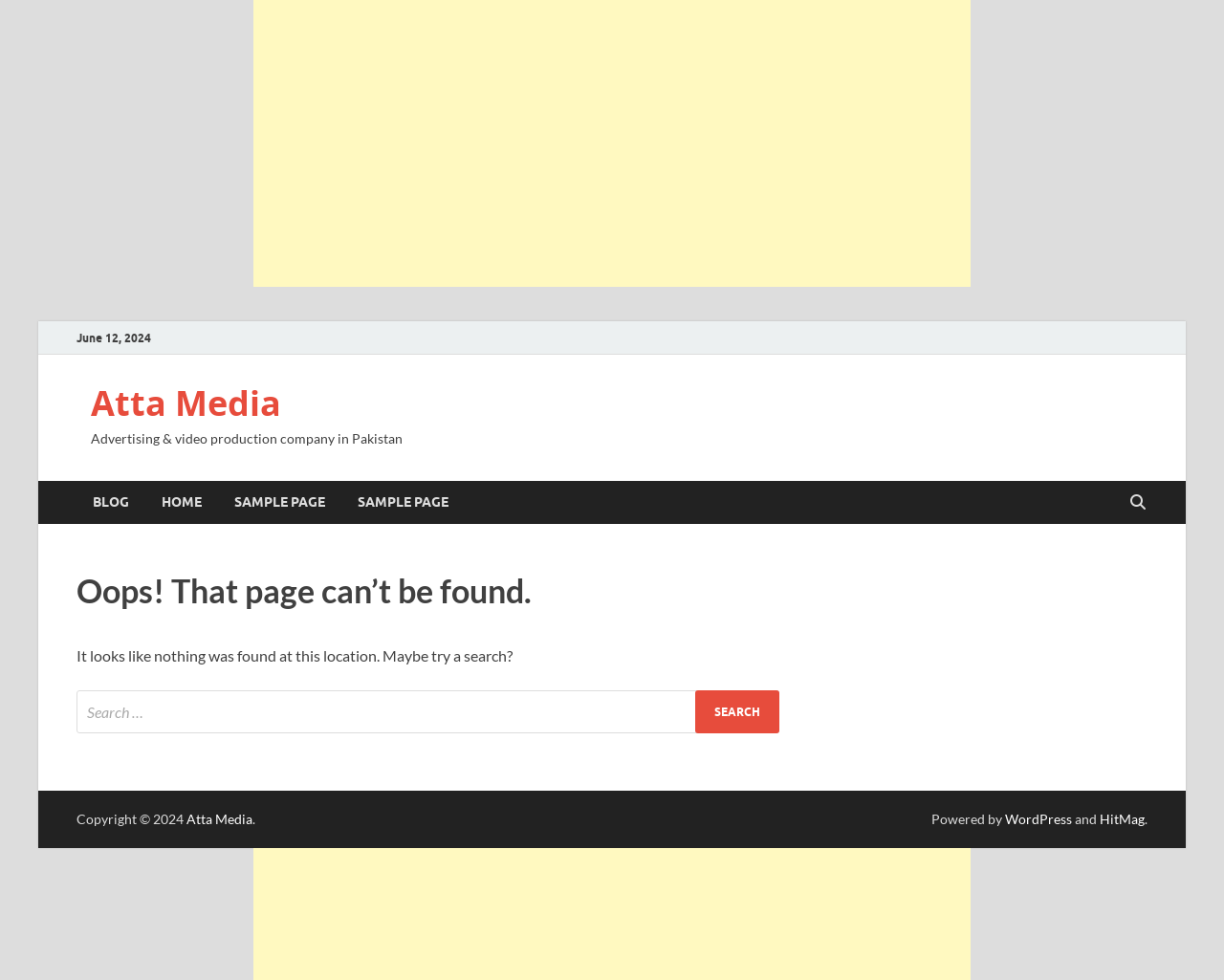What is the platform powering the webpage?
Kindly give a detailed and elaborate answer to the question.

I found the platform powering the webpage mentioned at the bottom section of the page, which is 'WordPress', along with another platform 'HitMag'.